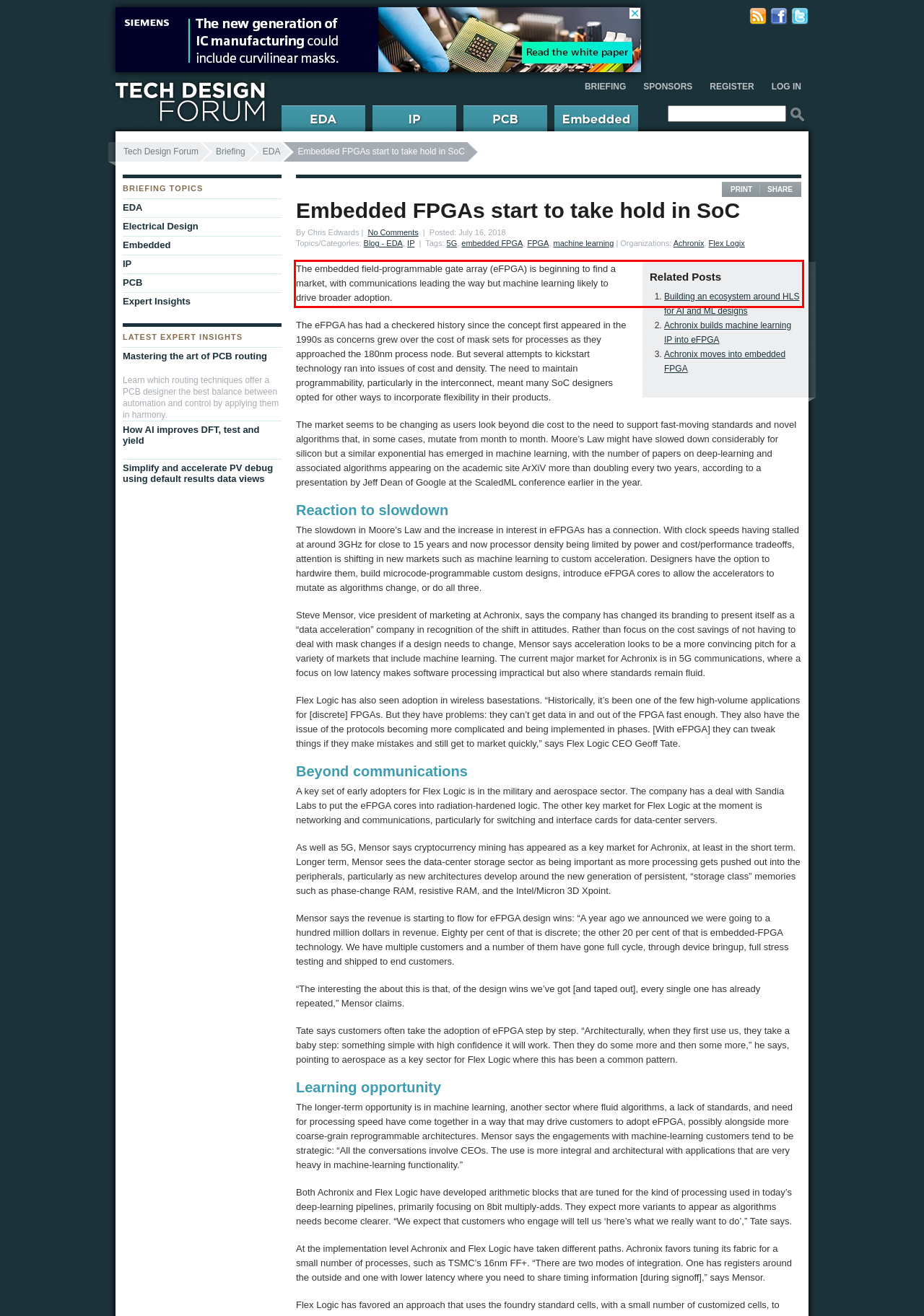Given a webpage screenshot, identify the text inside the red bounding box using OCR and extract it.

The embedded field-programmable gate array (eFPGA) is beginning to find a market, with communications leading the way but machine learning likely to drive broader adoption.